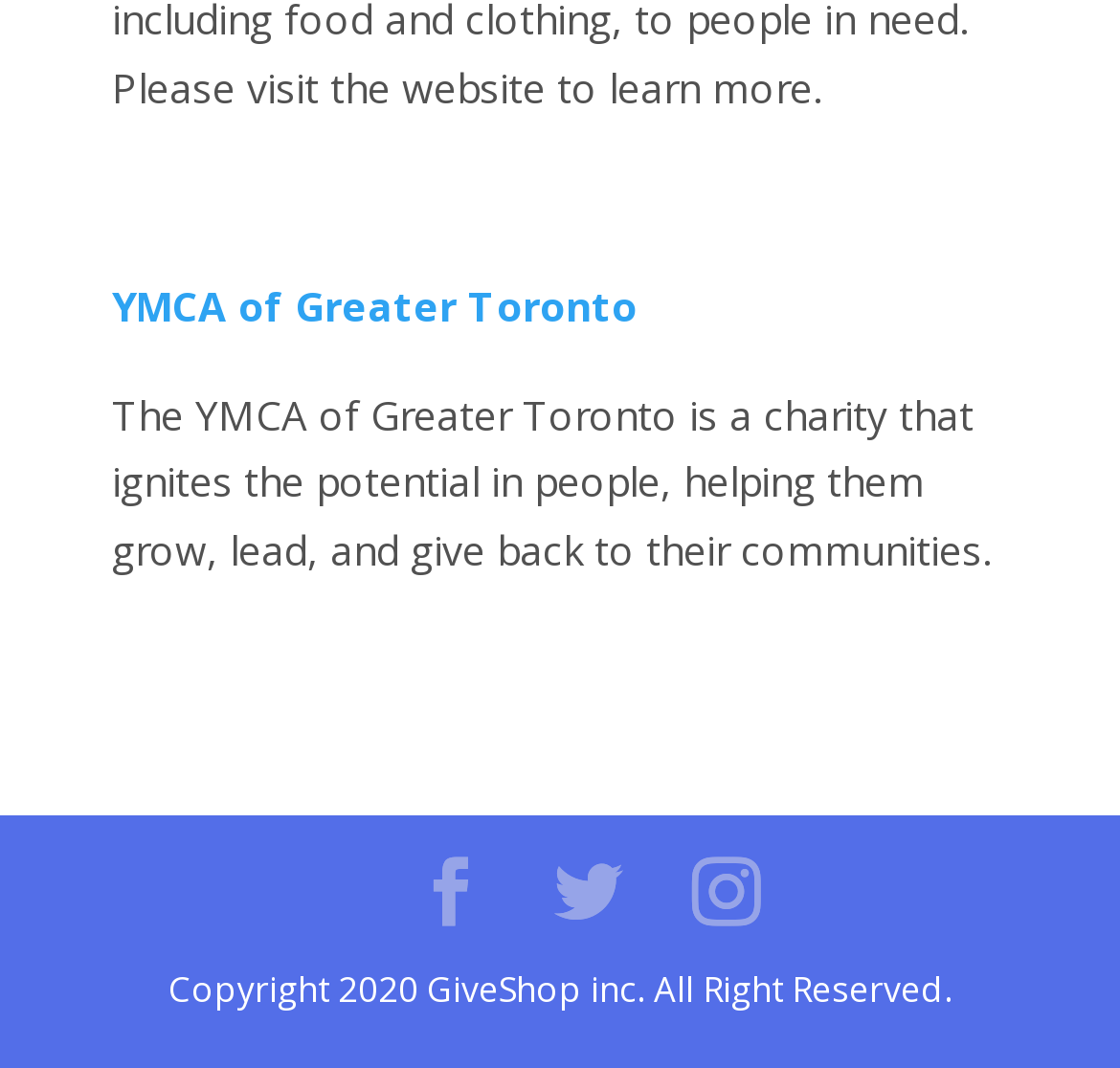Identify the bounding box coordinates of the HTML element based on this description: "YMCA of Greater Toronto".

[0.1, 0.26, 0.569, 0.311]